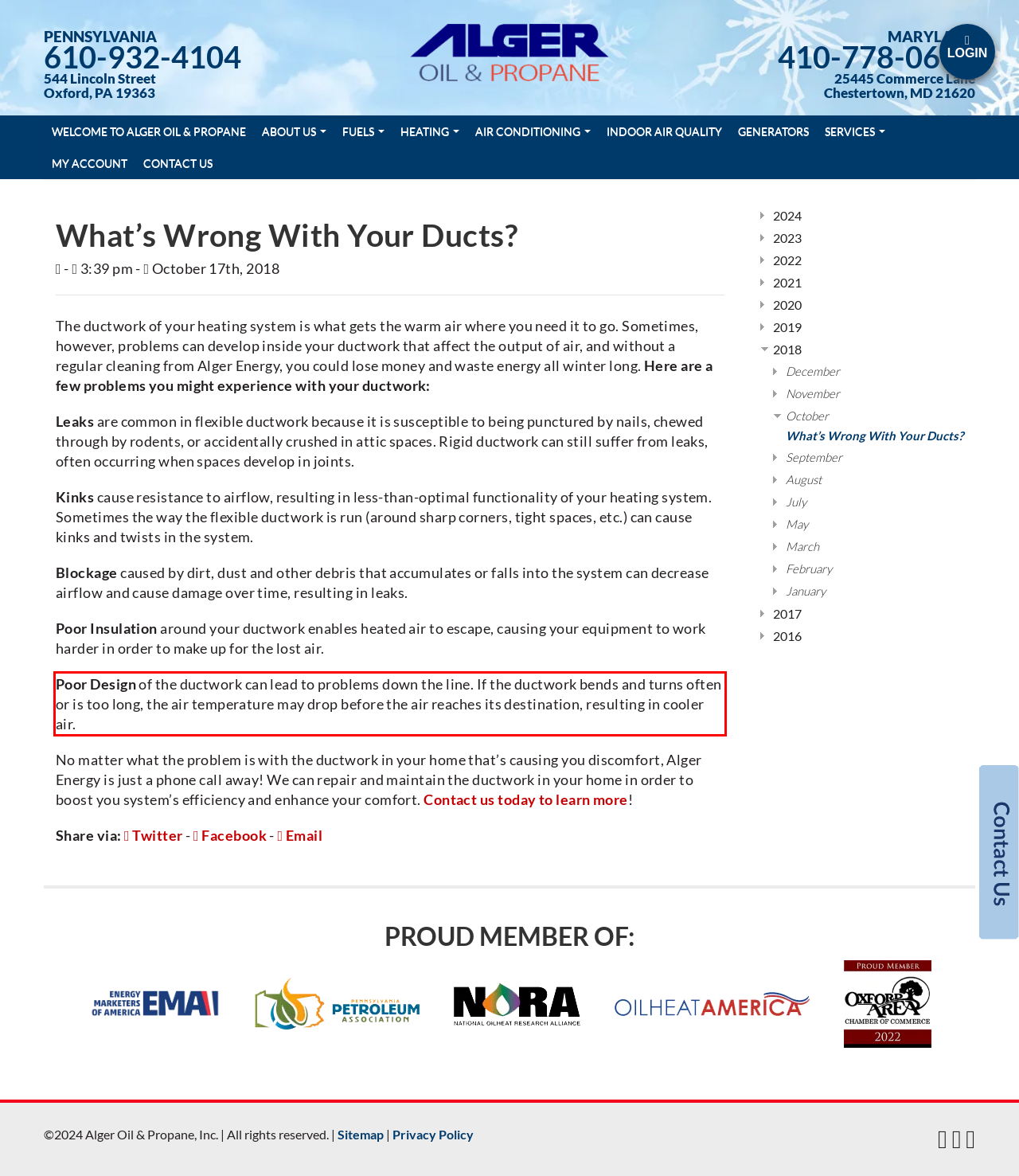You are provided with a webpage screenshot that includes a red rectangle bounding box. Extract the text content from within the bounding box using OCR.

Poor Design of the ductwork can lead to problems down the line. If the ductwork bends and turns often or is too long, the air temperature may drop before the air reaches its destination, resulting in cooler air.